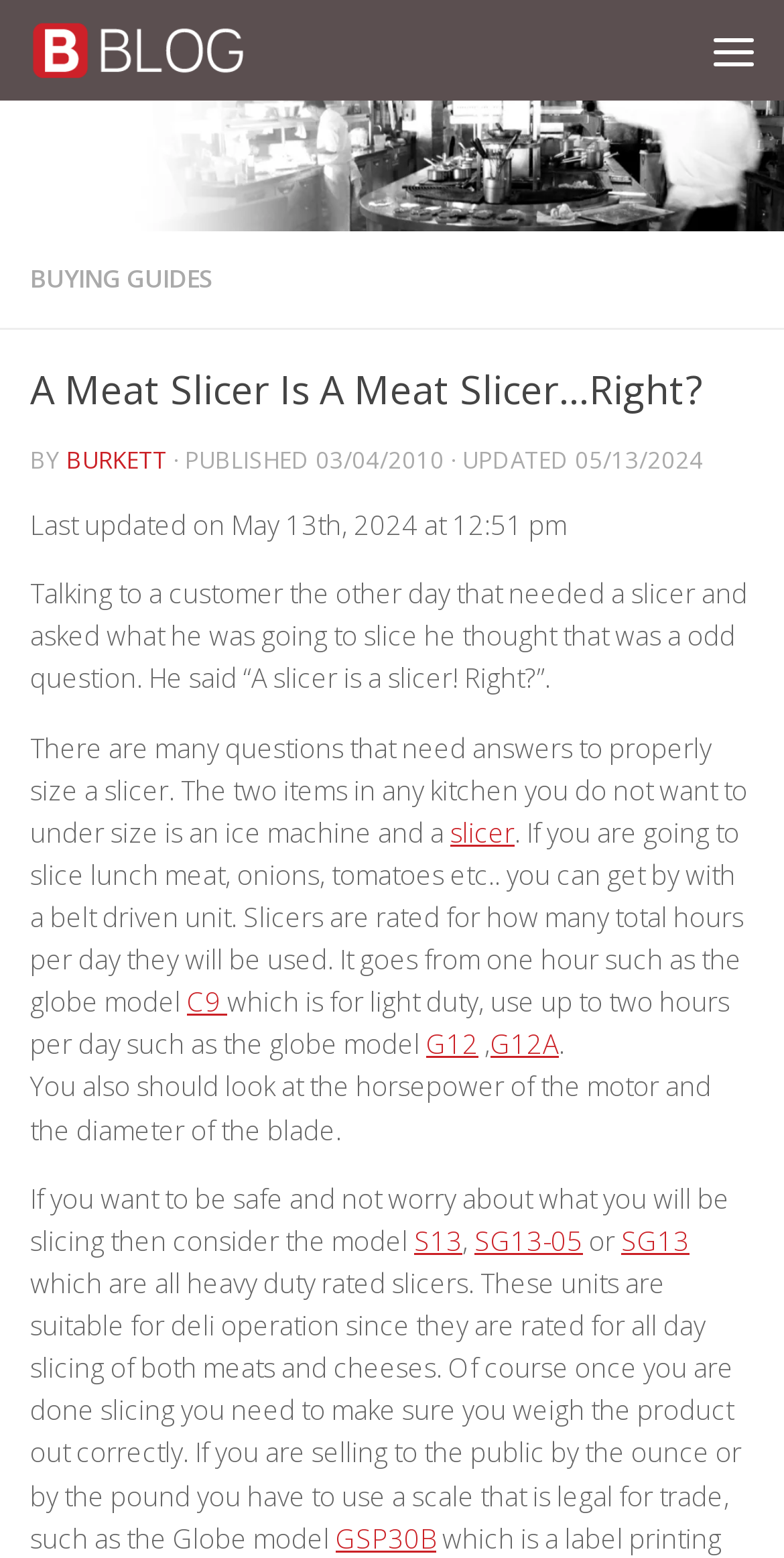Could you identify the text that serves as the heading for this webpage?

A Meat Slicer Is A Meat Slicer…Right?